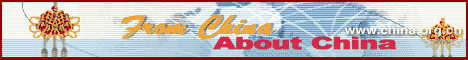What design element is used to symbolize global connections?
With the help of the image, please provide a detailed response to the question.

The background of the banner features an abstract design, which hints at global connections, possibly symbolizing China's relationship with the world, and incorporates colors and motifs that evoke a sense of cultural significance, likely reflecting aspects of Chinese heritage.